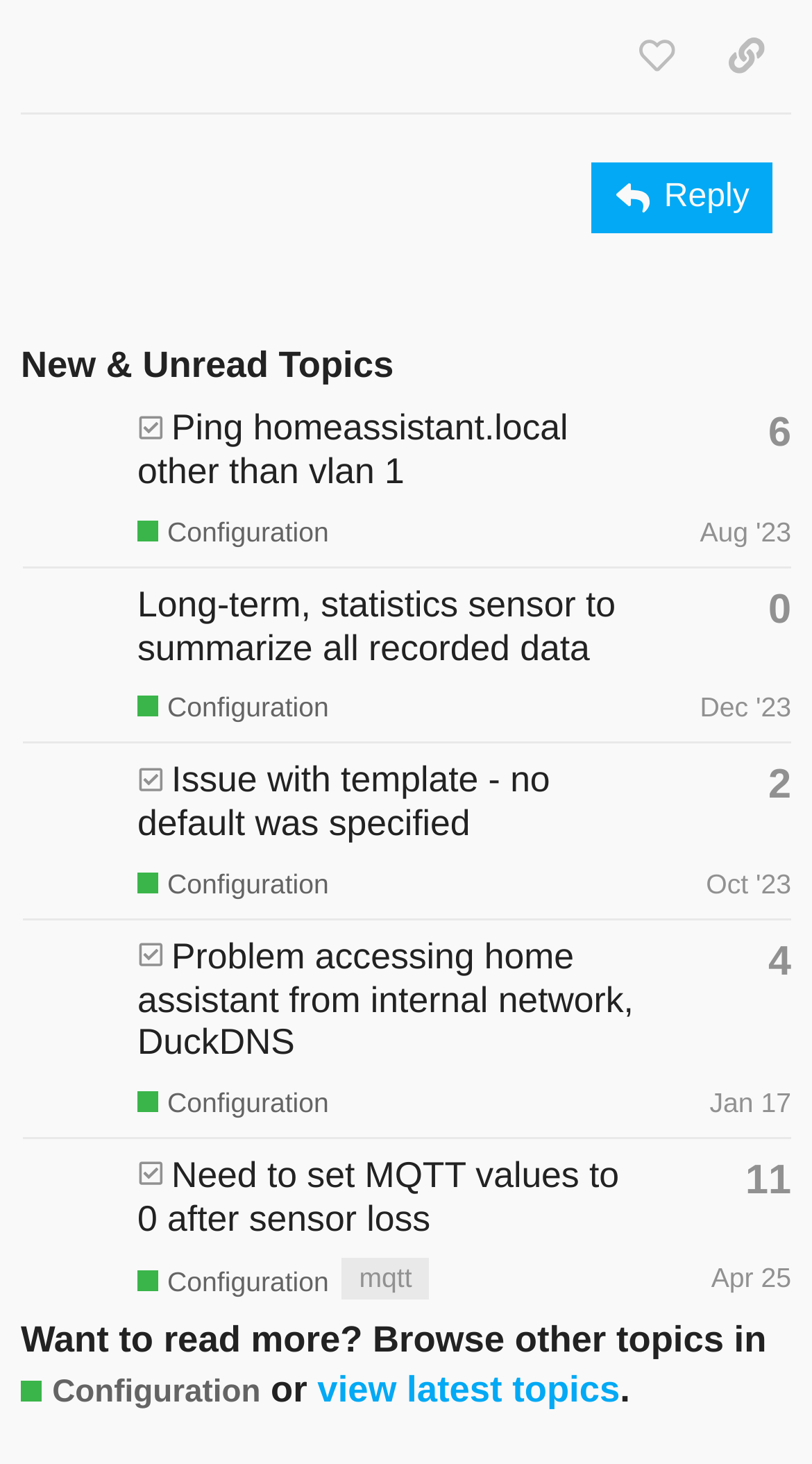How many replies does the topic 'Long-term, statistics sensor to summarize all recorded data' have?
Based on the visual content, answer with a single word or a brief phrase.

0